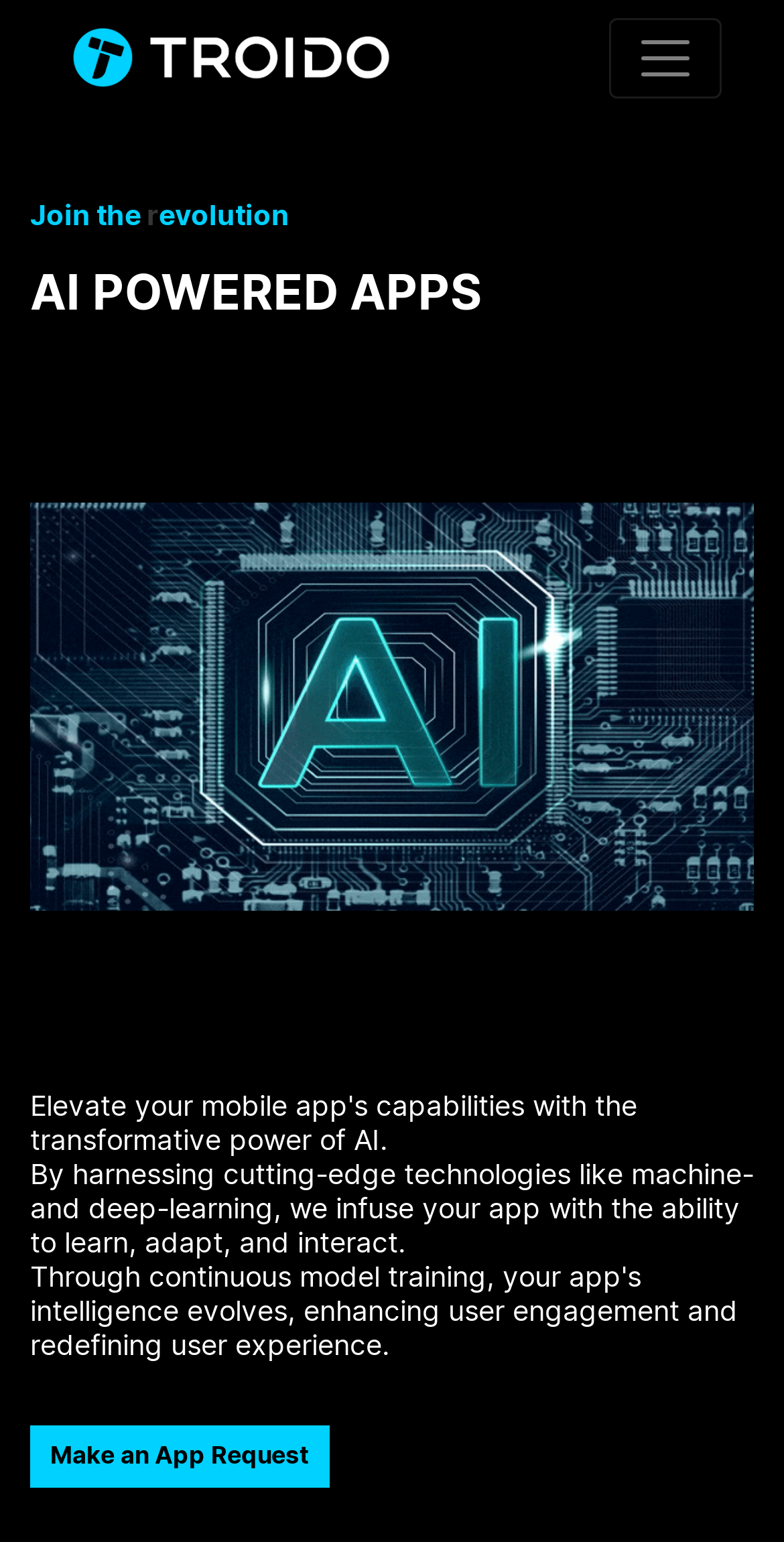Answer the following query with a single word or phrase:
What is the purpose of the button at the top right corner?

Toggle navigation